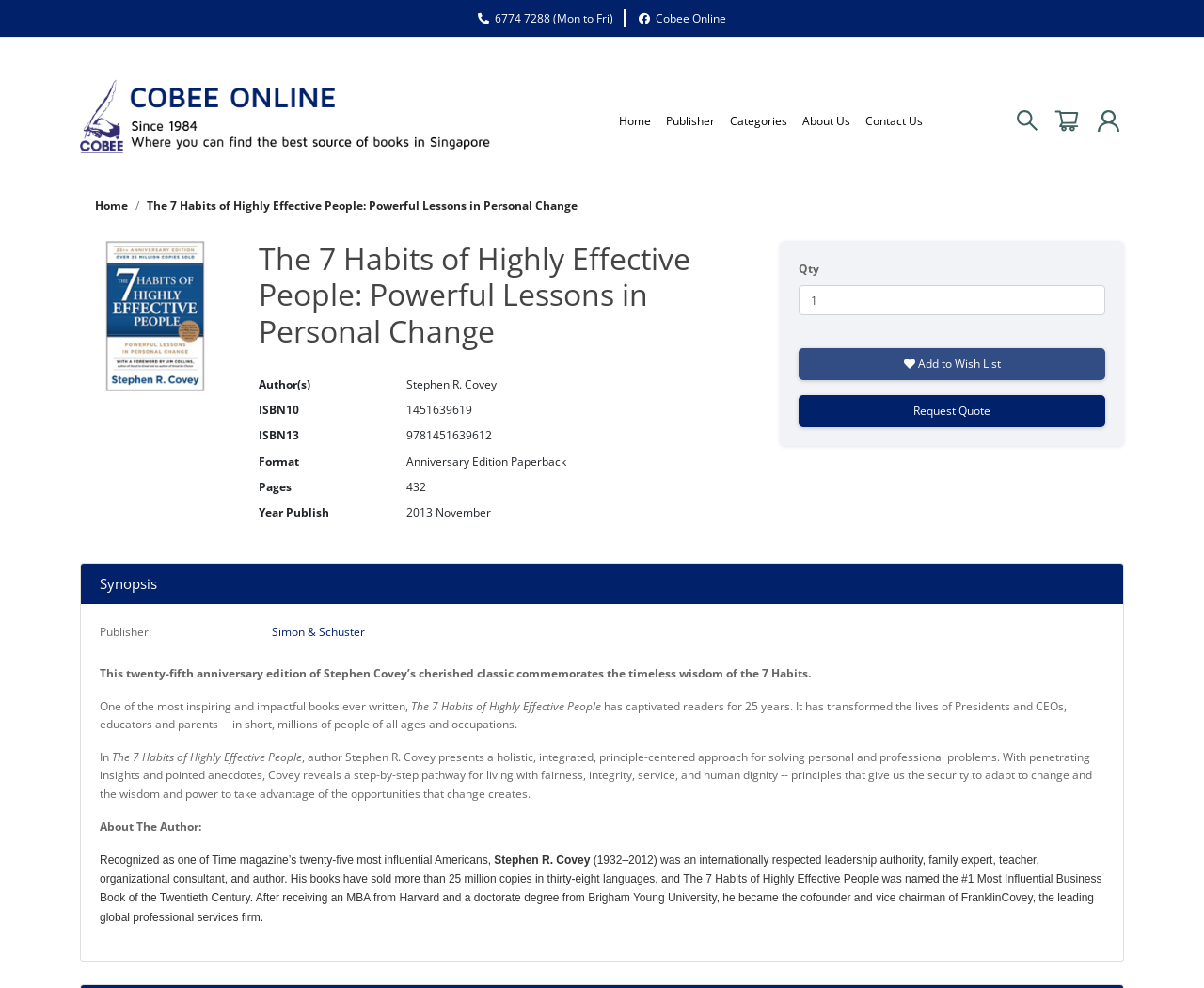Based on the element description: "alt="Shopping Cart" title="Shopping Cart"", identify the UI element and provide its bounding box coordinates. Use four float numbers between 0 and 1, [left, top, right, bottom].

[0.875, 0.113, 0.897, 0.129]